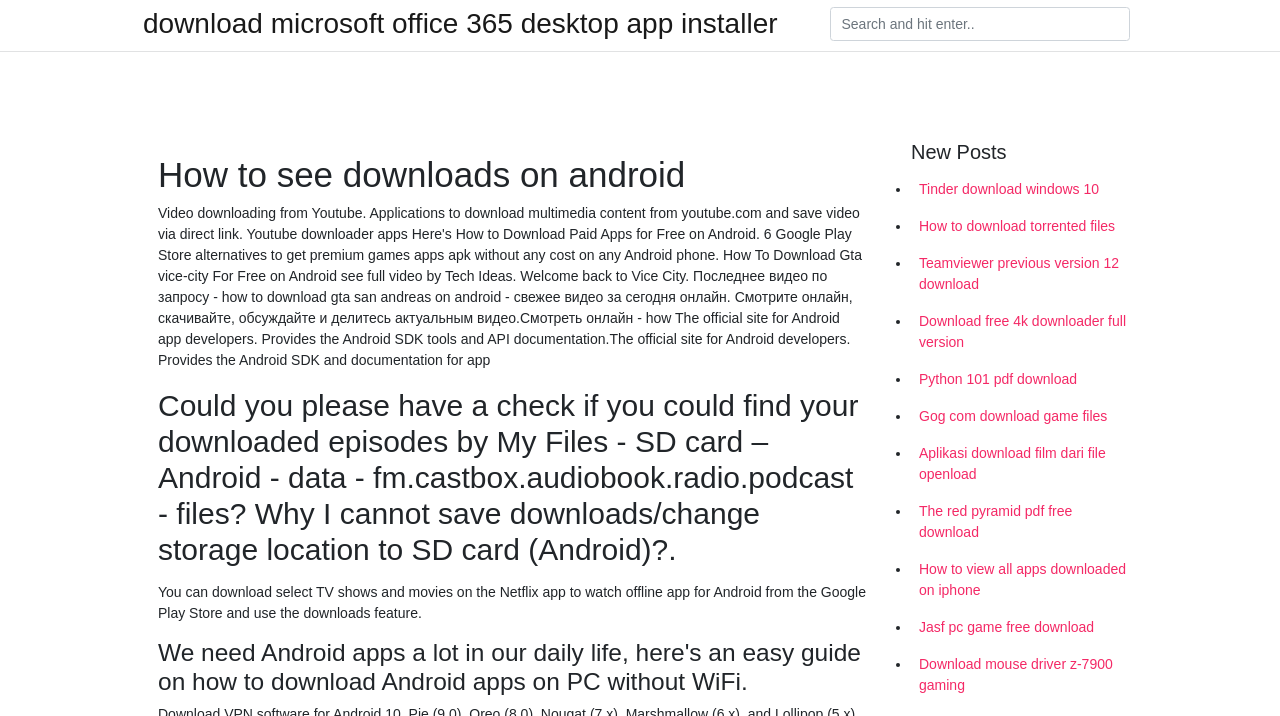Please identify the bounding box coordinates of the region to click in order to complete the task: "Check the post about Tinder download windows 10". The coordinates must be four float numbers between 0 and 1, specified as [left, top, right, bottom].

[0.712, 0.239, 0.888, 0.291]